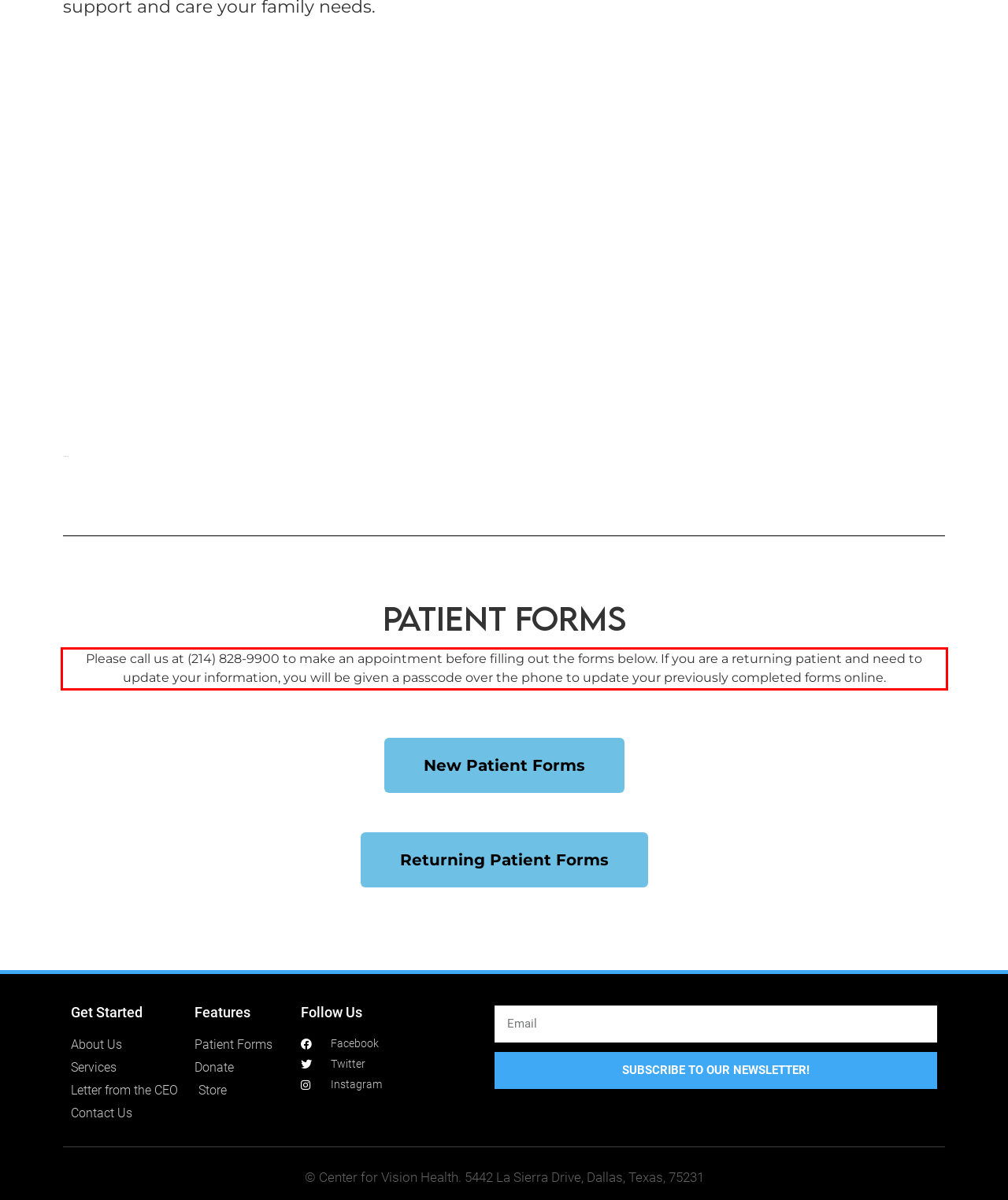Review the webpage screenshot provided, and perform OCR to extract the text from the red bounding box.

Please call us at (214) 828-9900 to make an appointment before filling out the forms below. If you are a returning patient and need to update your information, you will be given a passcode over the phone to update your previously completed forms online.